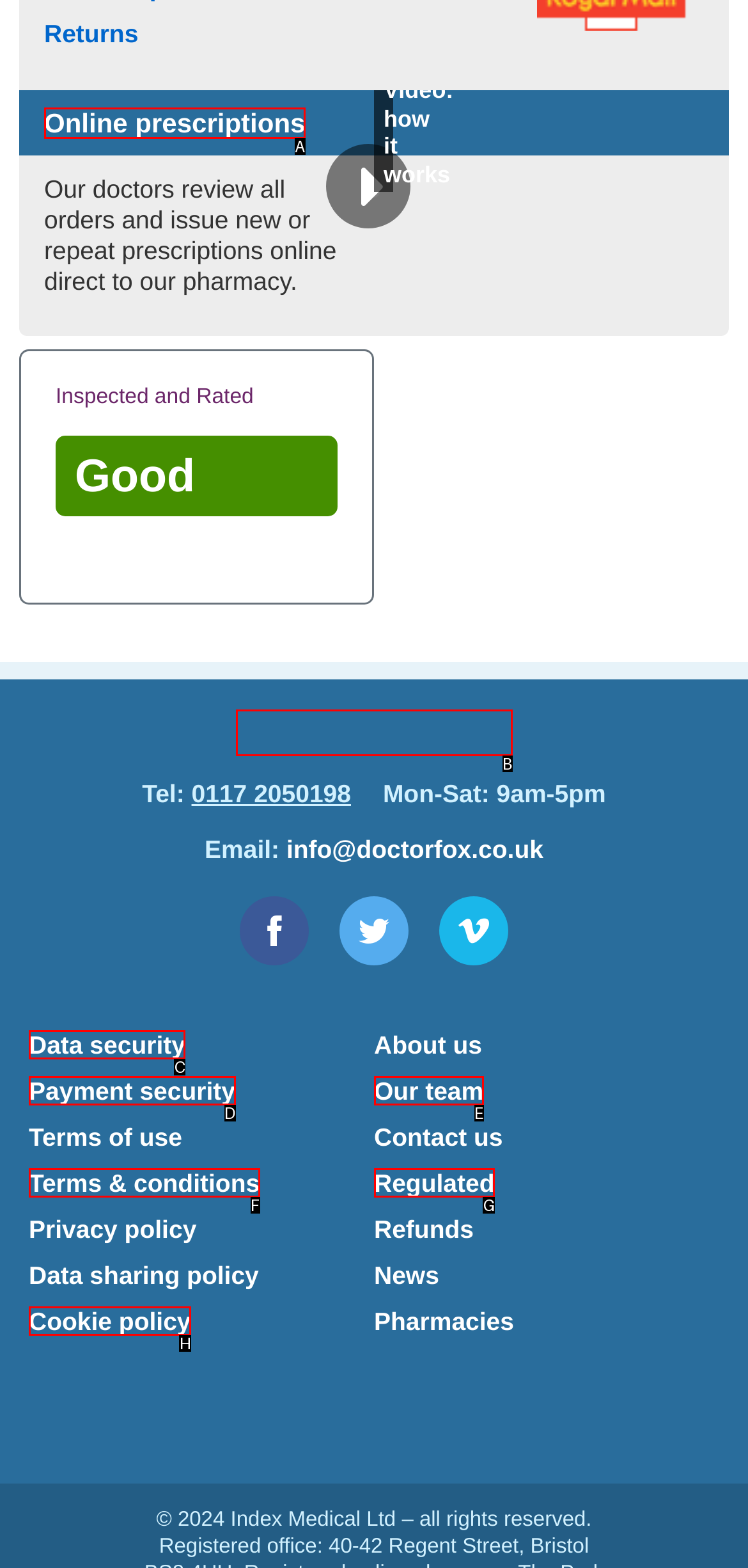Find the UI element described as: Data security
Reply with the letter of the appropriate option.

C